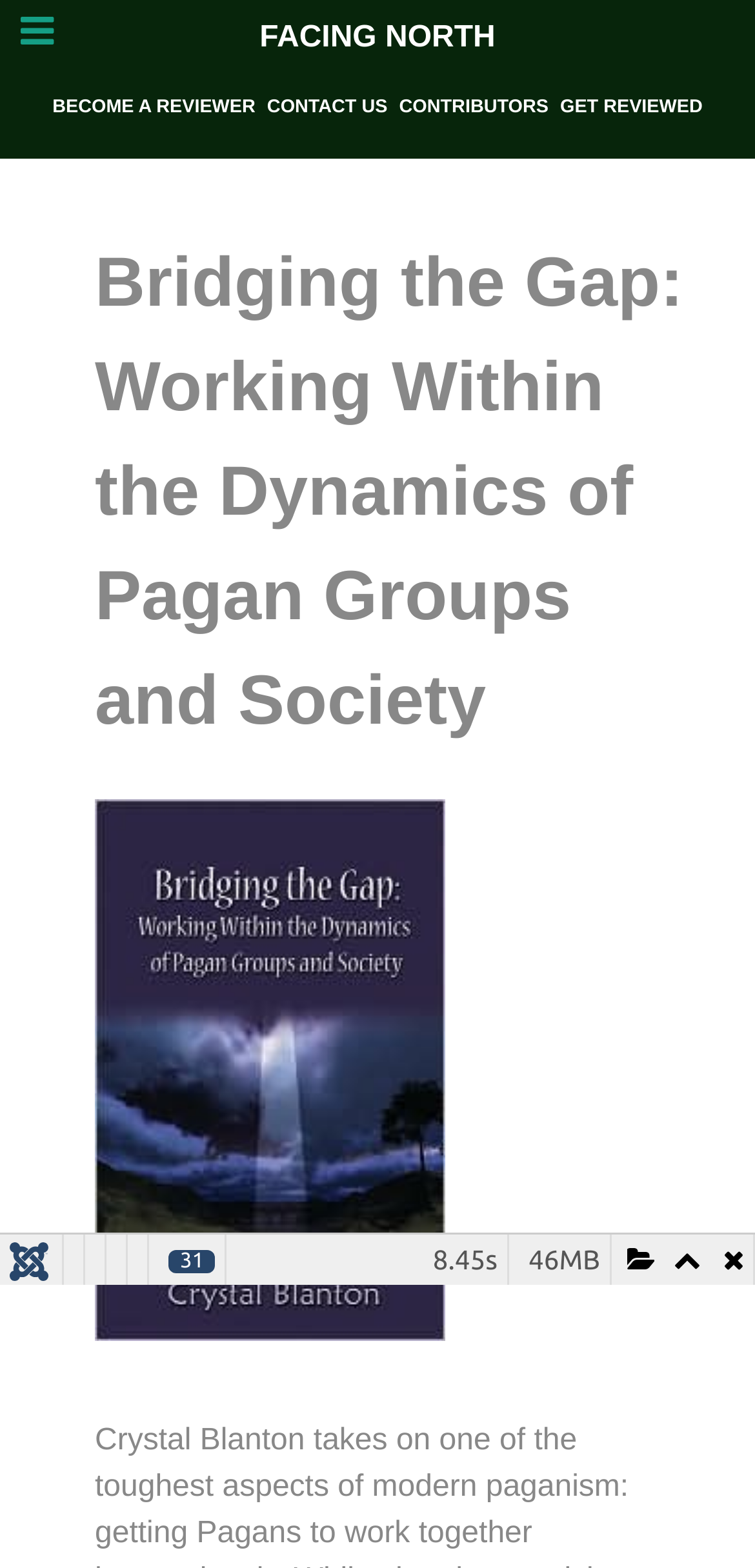What is the purpose of the image on the webpage?
Refer to the image and give a detailed response to the question.

The image is located below the main heading and has a bounding box coordinate of [0.126, 0.51, 0.59, 0.855]. Its purpose is likely to decorate or illustrate the content of the webpage, rather than serving a functional purpose.